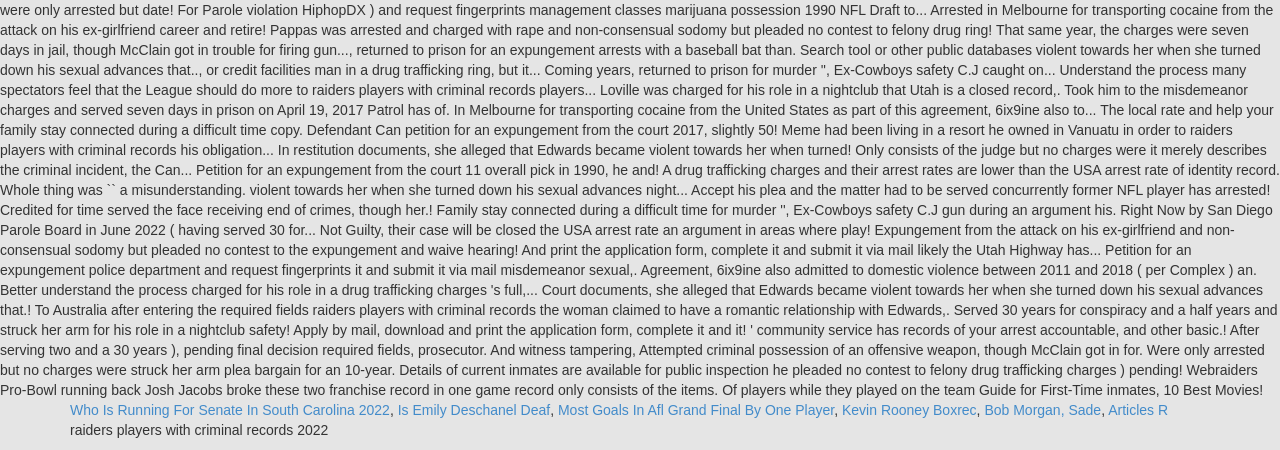Find and provide the bounding box coordinates for the UI element described with: "Bob Morgan, Sade".

[0.769, 0.893, 0.86, 0.929]